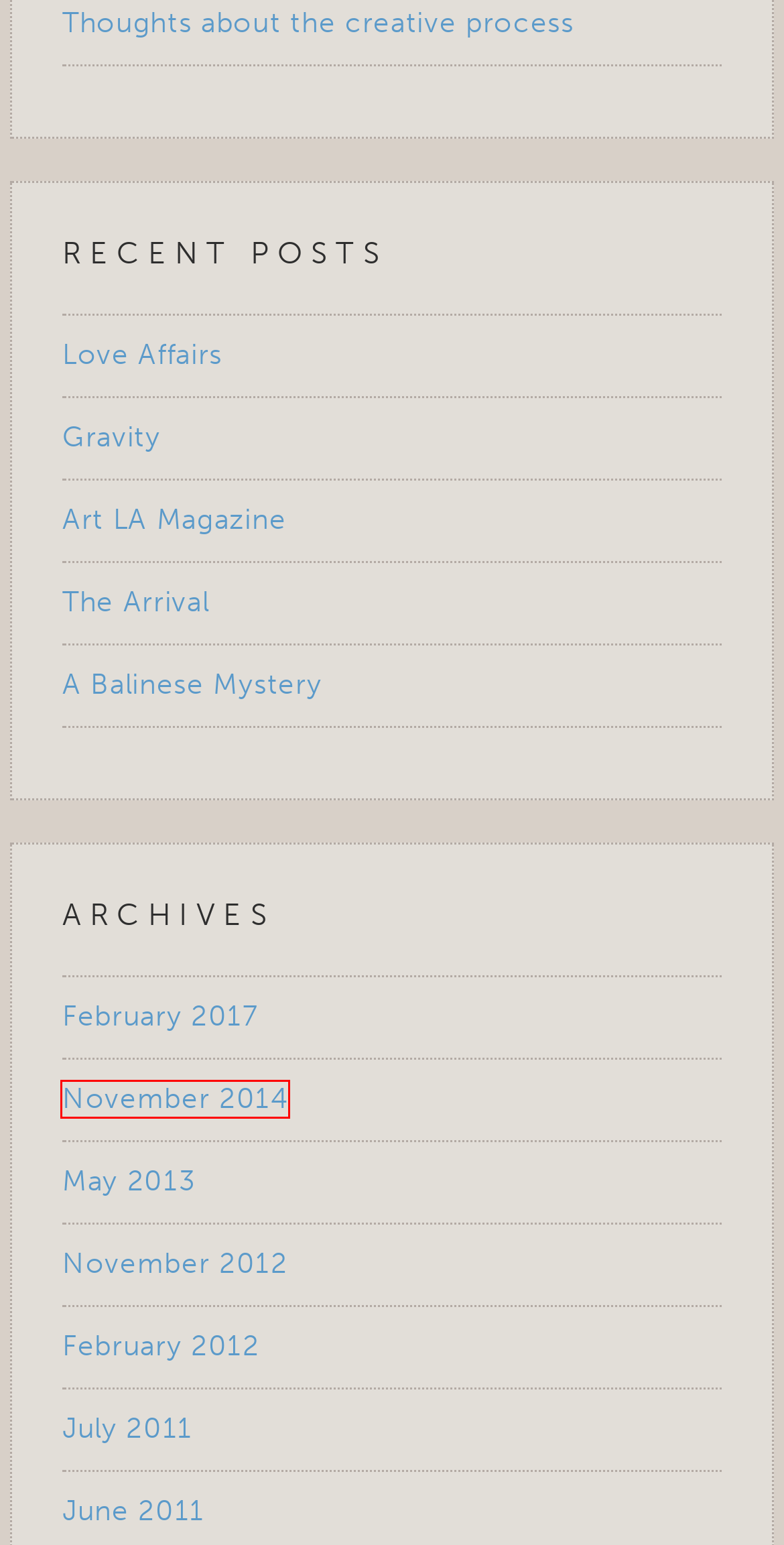A screenshot of a webpage is provided, featuring a red bounding box around a specific UI element. Identify the webpage description that most accurately reflects the new webpage after interacting with the selected element. Here are the candidates:
A. The Arrival - Paul Bond Fine Art
B. July 2011 - Paul Bond Fine Art
C. Art LA Magazine - Paul Bond Fine Art
D. February 2012 - Paul Bond Fine Art
E. November 2014 - Paul Bond Fine Art
F. February 2017 - Paul Bond Fine Art
G. May 2013 - Paul Bond Fine Art
H. A Balinese Mystery - Paul Bond Fine Art

E